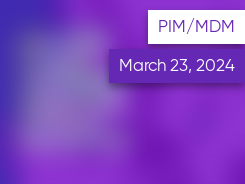Where is the text 'PIM/MDM' located?
Give a detailed and exhaustive answer to the question.

According to the caption, the text 'PIM/MDM' is prominently displayed in a bold, white font at the top right corner of the image.